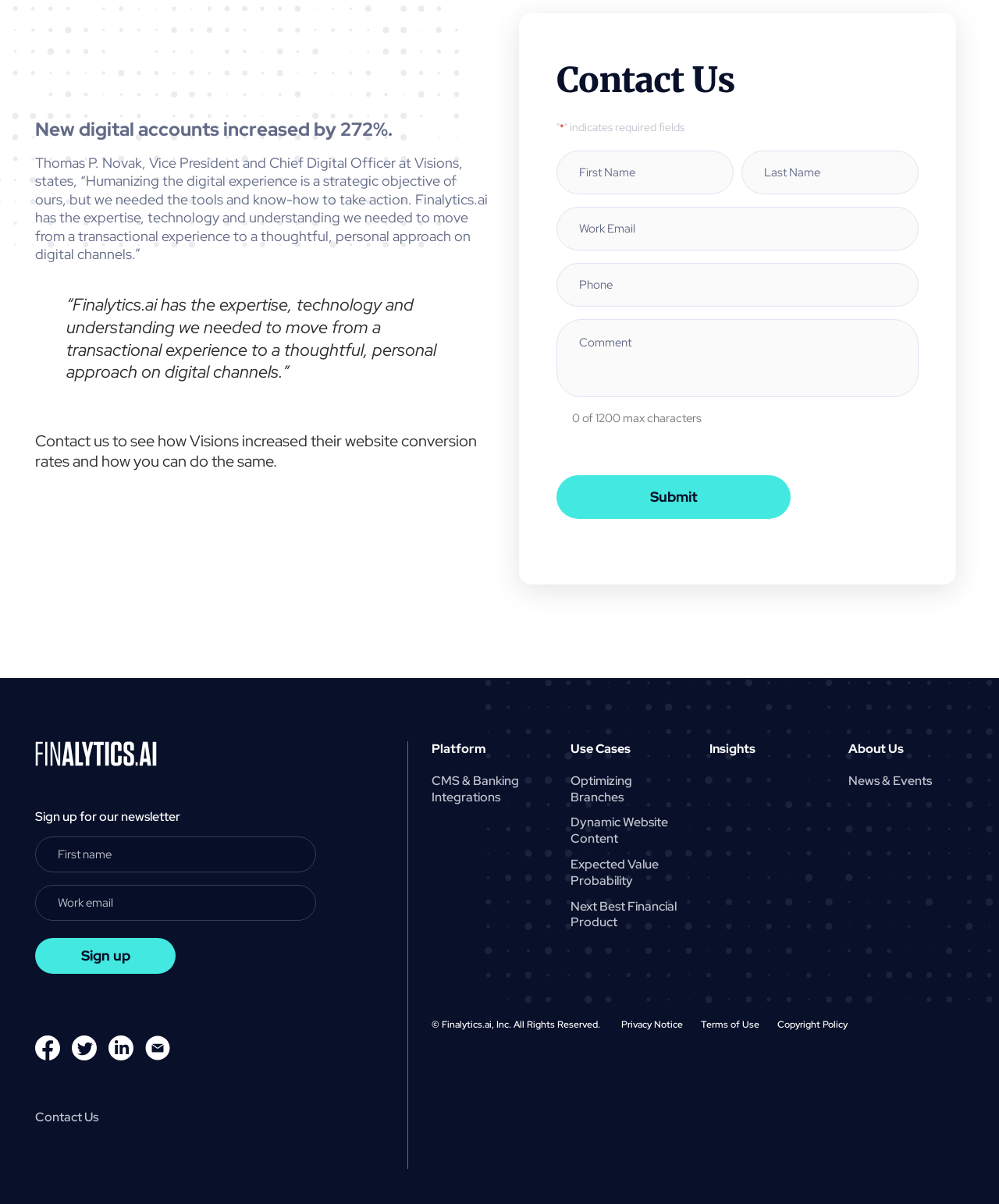Give a concise answer using only one word or phrase for this question:
What is the purpose of the form on the webpage?

To contact us